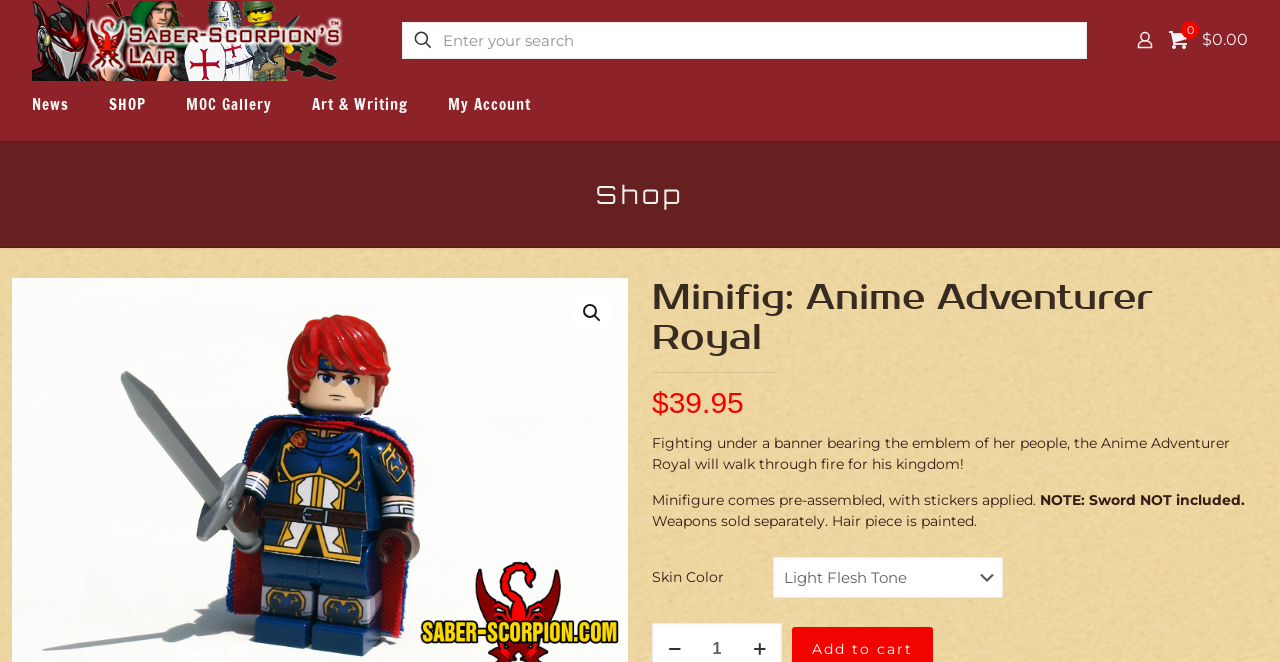Identify the bounding box coordinates for the UI element described as follows: MOC Gallery. Use the format (top-left x, top-left y, bottom-right x, bottom-right y) and ensure all values are floating point numbers between 0 and 1.

[0.13, 0.106, 0.228, 0.211]